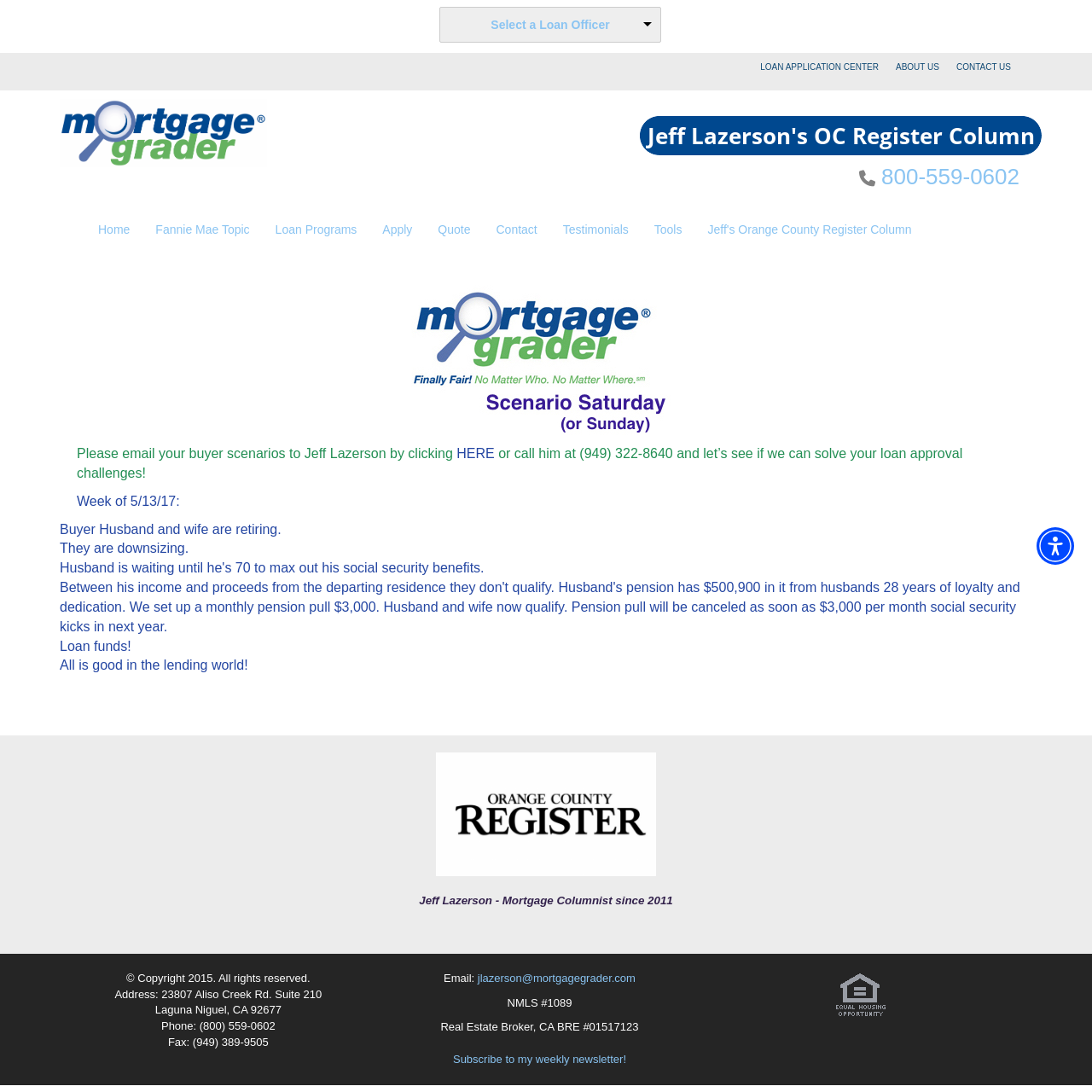Using the description "Fannie Mae Topic", predict the bounding box of the relevant HTML element.

[0.131, 0.191, 0.24, 0.23]